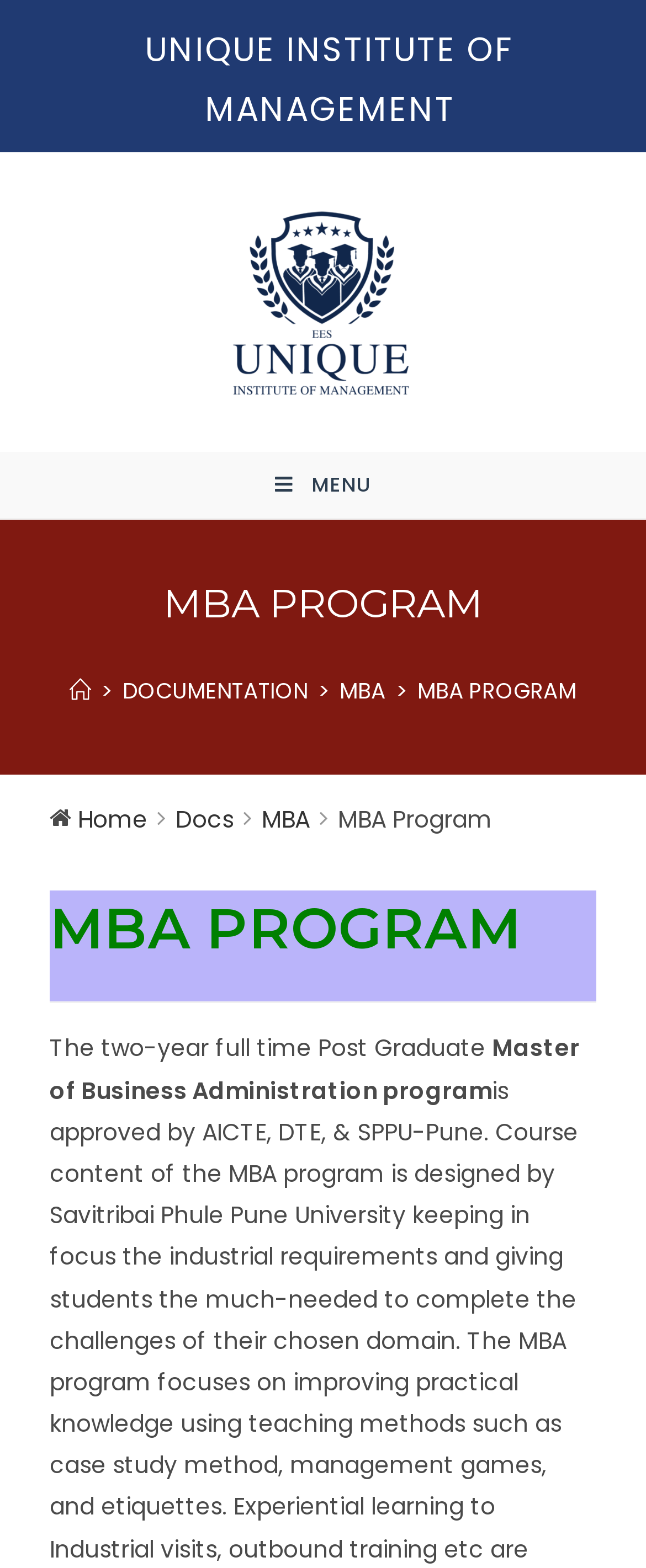Identify the bounding box coordinates of the HTML element based on this description: "Docs".

[0.272, 0.512, 0.362, 0.533]